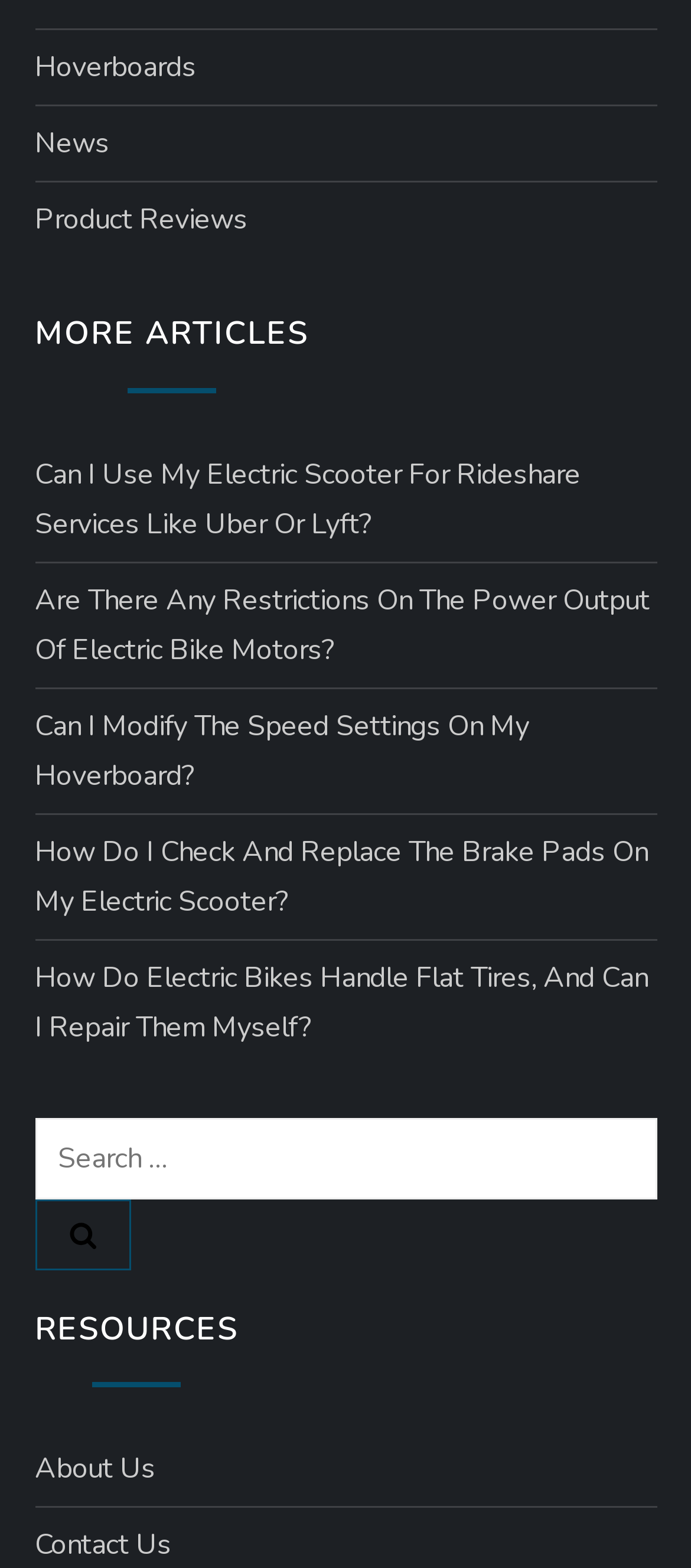Can you pinpoint the bounding box coordinates for the clickable element required for this instruction: "Read about hoverboards"? The coordinates should be four float numbers between 0 and 1, i.e., [left, top, right, bottom].

[0.05, 0.028, 0.283, 0.059]